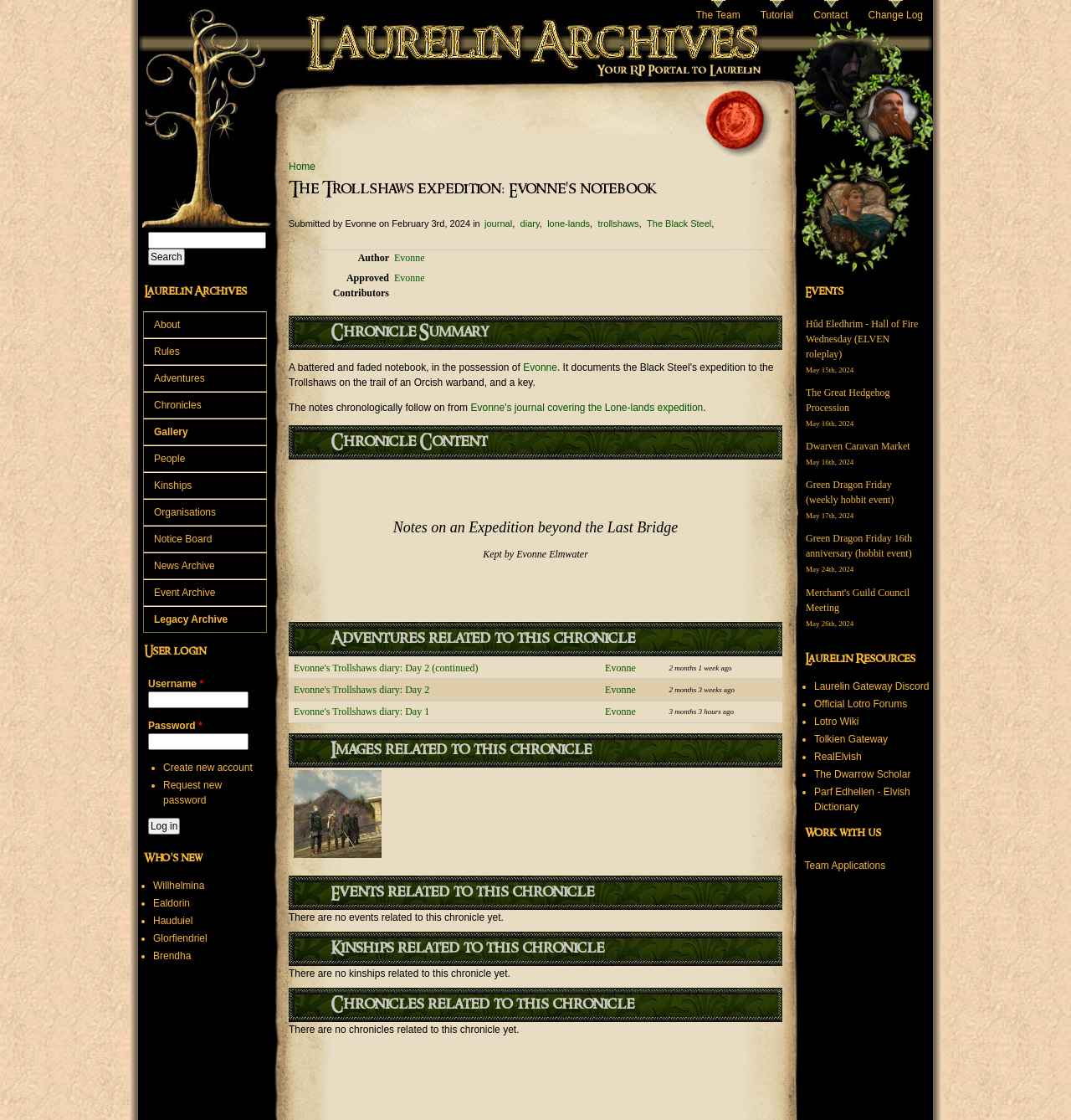Who is the author of this chronicle? Based on the image, give a response in one word or a short phrase.

Evonne